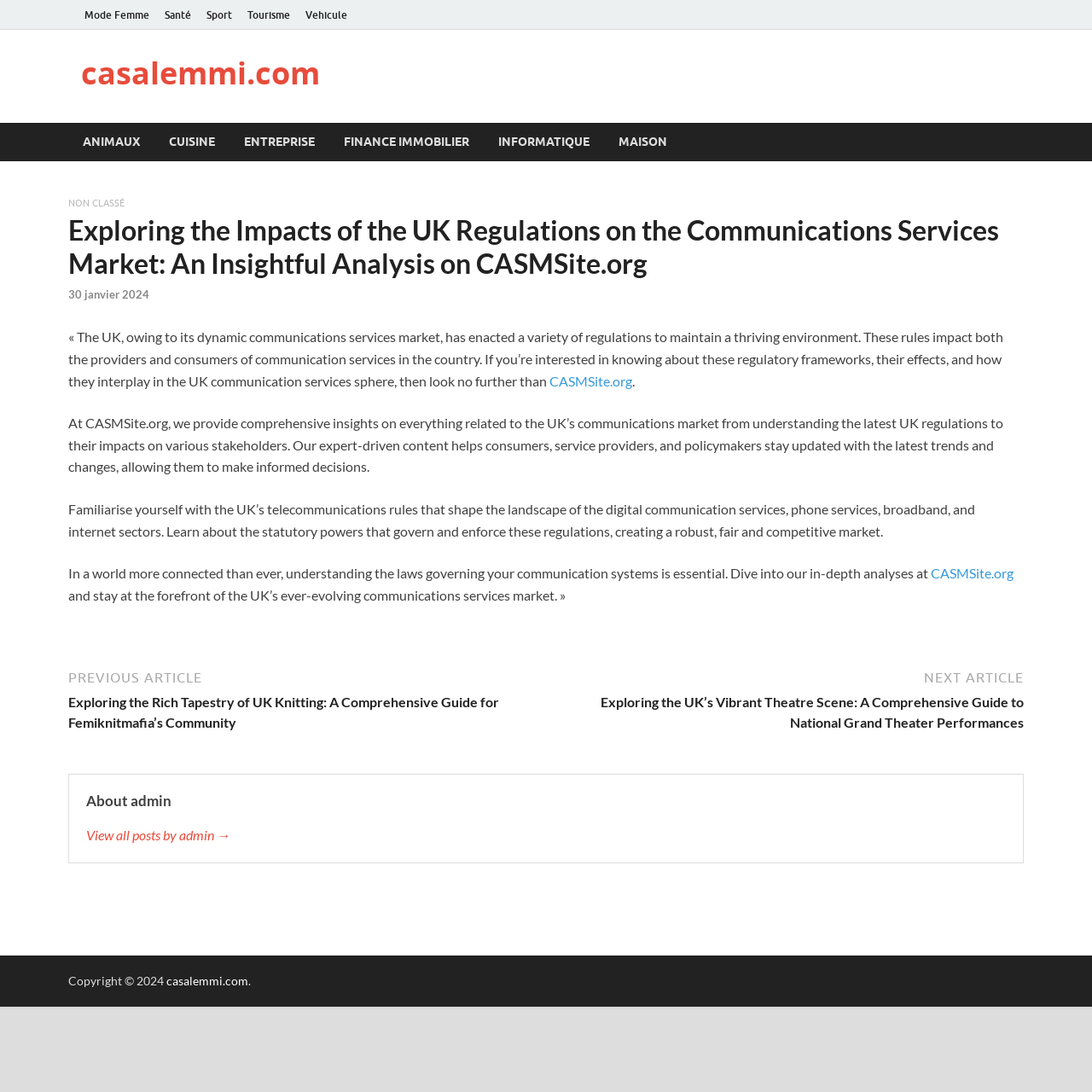Select the bounding box coordinates of the element I need to click to carry out the following instruction: "Read the article about 'Exploring the Rich Tapestry of UK Knitting'".

[0.062, 0.611, 0.496, 0.669]